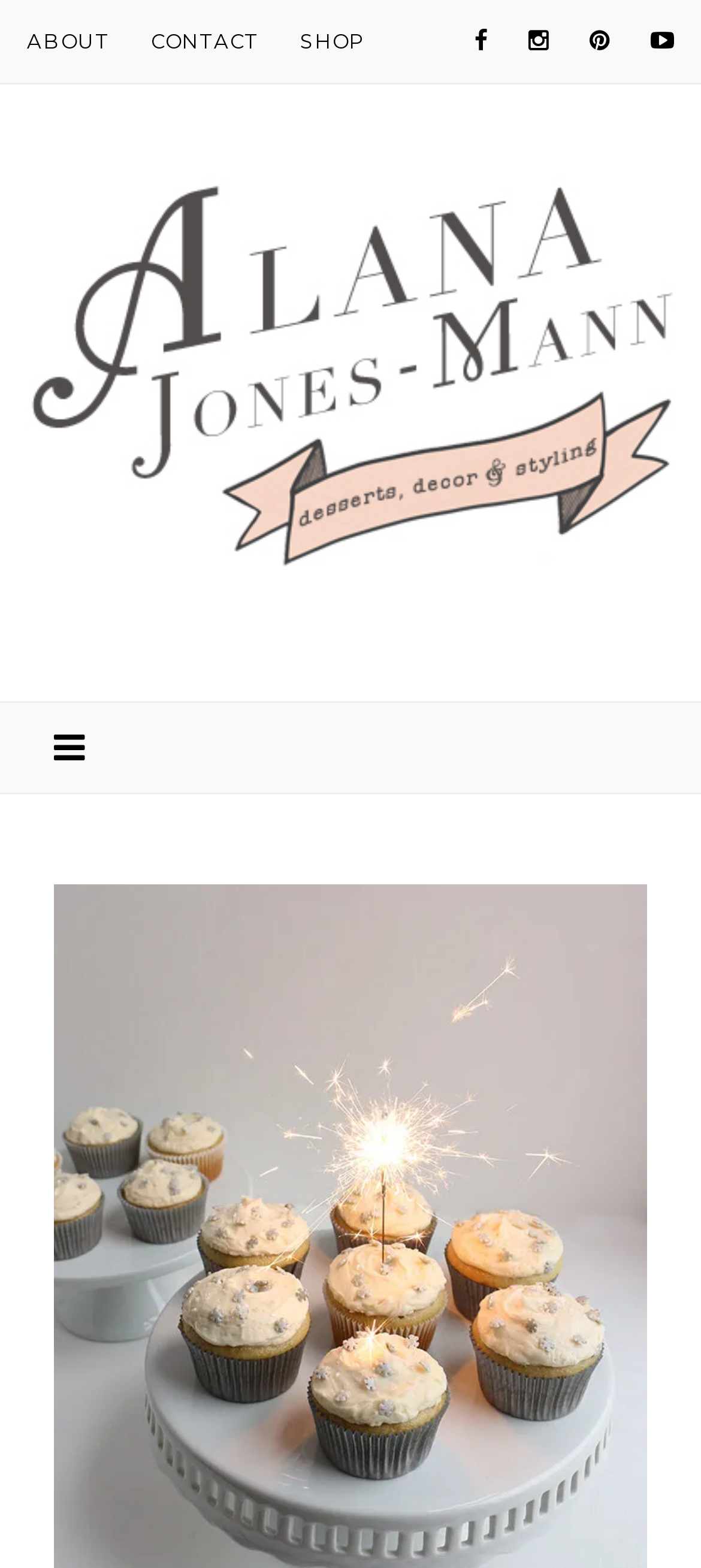Predict the bounding box of the UI element based on the description: "alt="Alana Jones-Mann"". The coordinates should be four float numbers between 0 and 1, formatted as [left, top, right, bottom].

[0.038, 0.16, 0.962, 0.287]